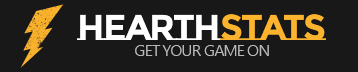What is the phrase below the main title?
Can you give a detailed and elaborate answer to the question?

According to the caption, the phrase 'GET YOUR GAME ON' is located below the main title, and it reinforces the call to action, inviting users to immerse themselves in gaming analytics.